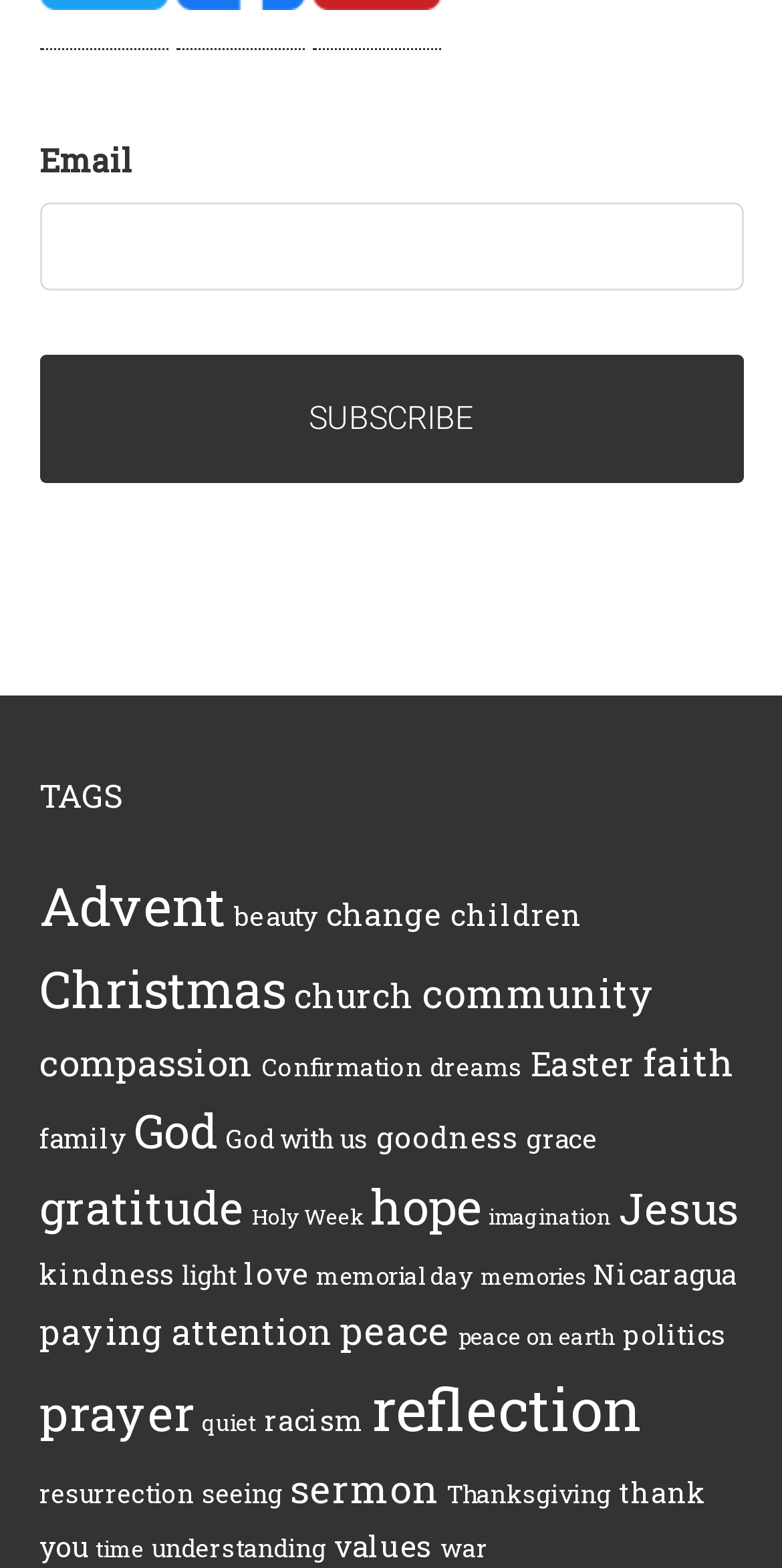Please identify the bounding box coordinates of the element I need to click to follow this instruction: "Enter your email address".

[0.05, 0.129, 0.95, 0.185]